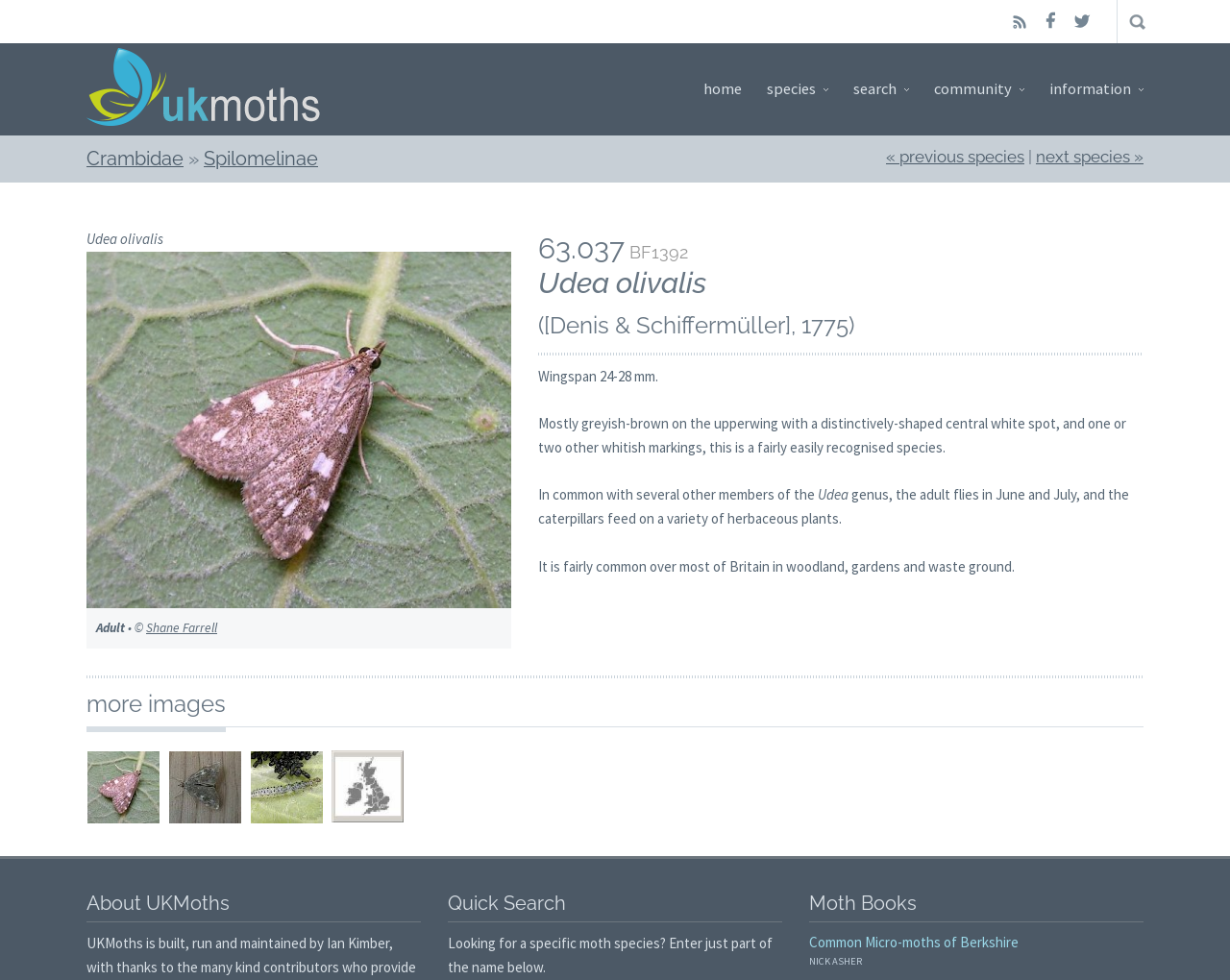Who took the photo of the adult Udea olivalis moth?
Make sure to answer the question with a detailed and comprehensive explanation.

The photographer's name can be found in the figcaption element with the text 'Adult • © Shane Farrell' located below the image element.